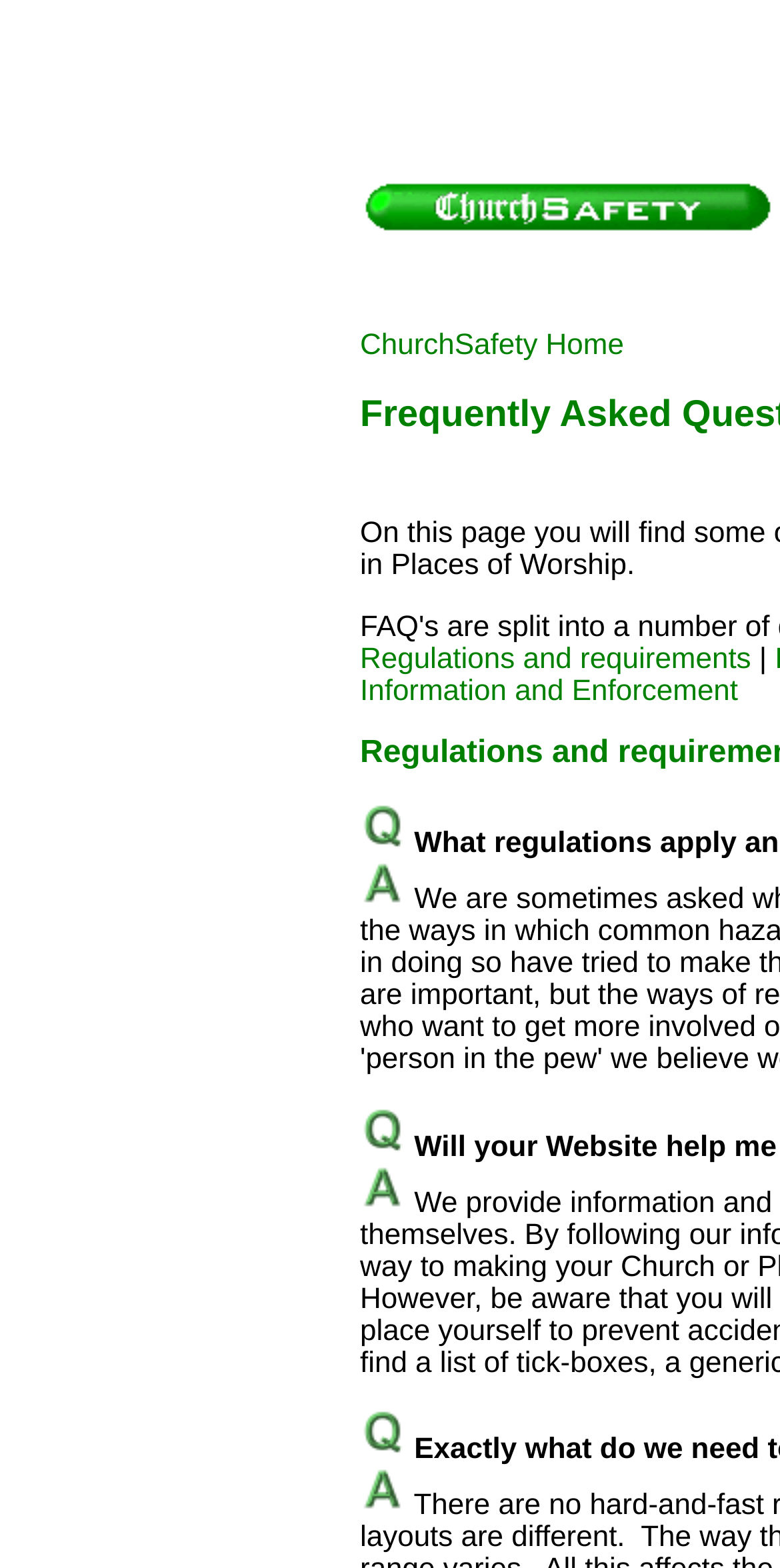Using the element description: "ChurchSafety Home", determine the bounding box coordinates for the specified UI element. The coordinates should be four float numbers between 0 and 1, [left, top, right, bottom].

[0.462, 0.211, 0.8, 0.231]